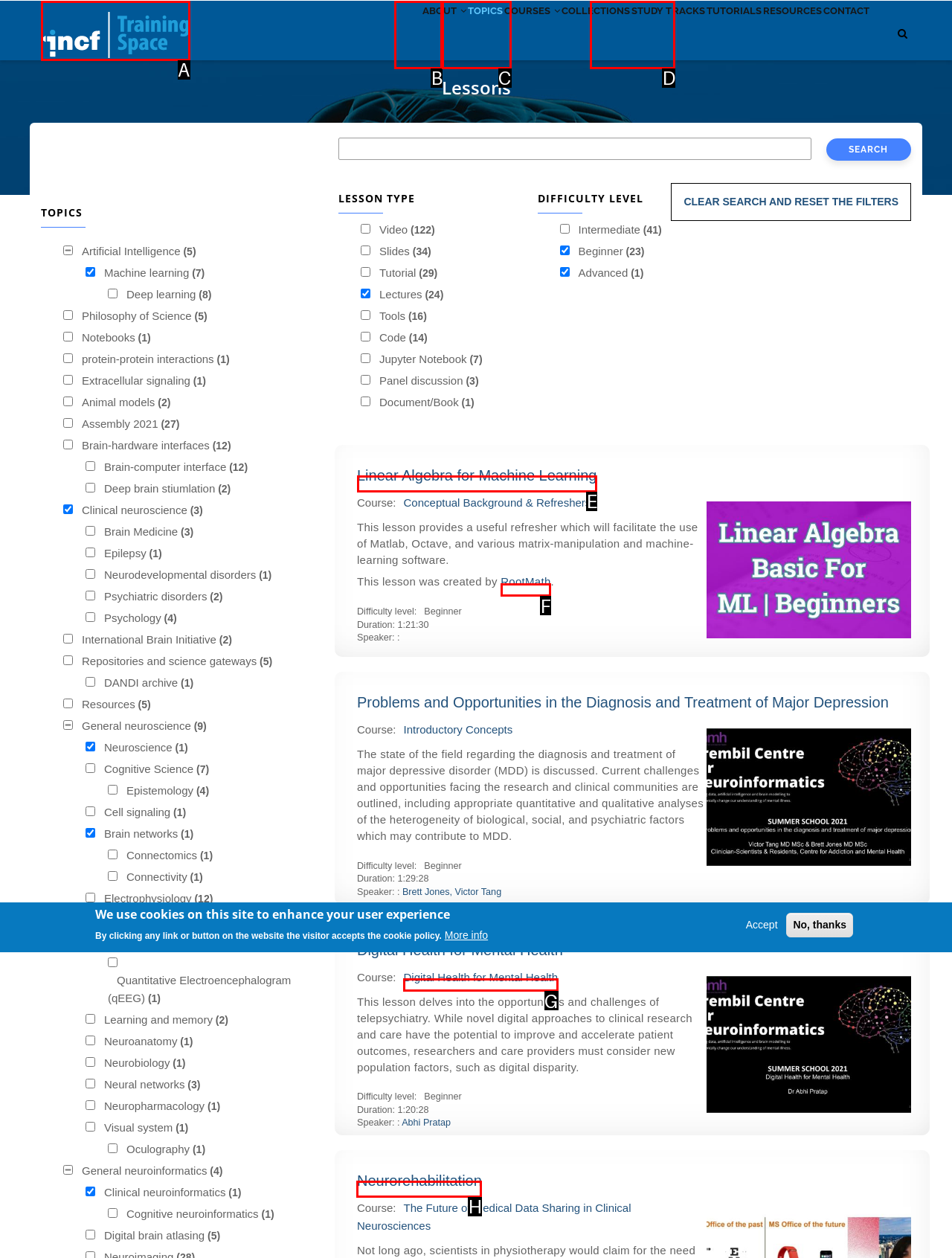Which option should be clicked to complete this task: View the 'Linear Algebra for Machine Learning' lesson
Reply with the letter of the correct choice from the given choices.

E